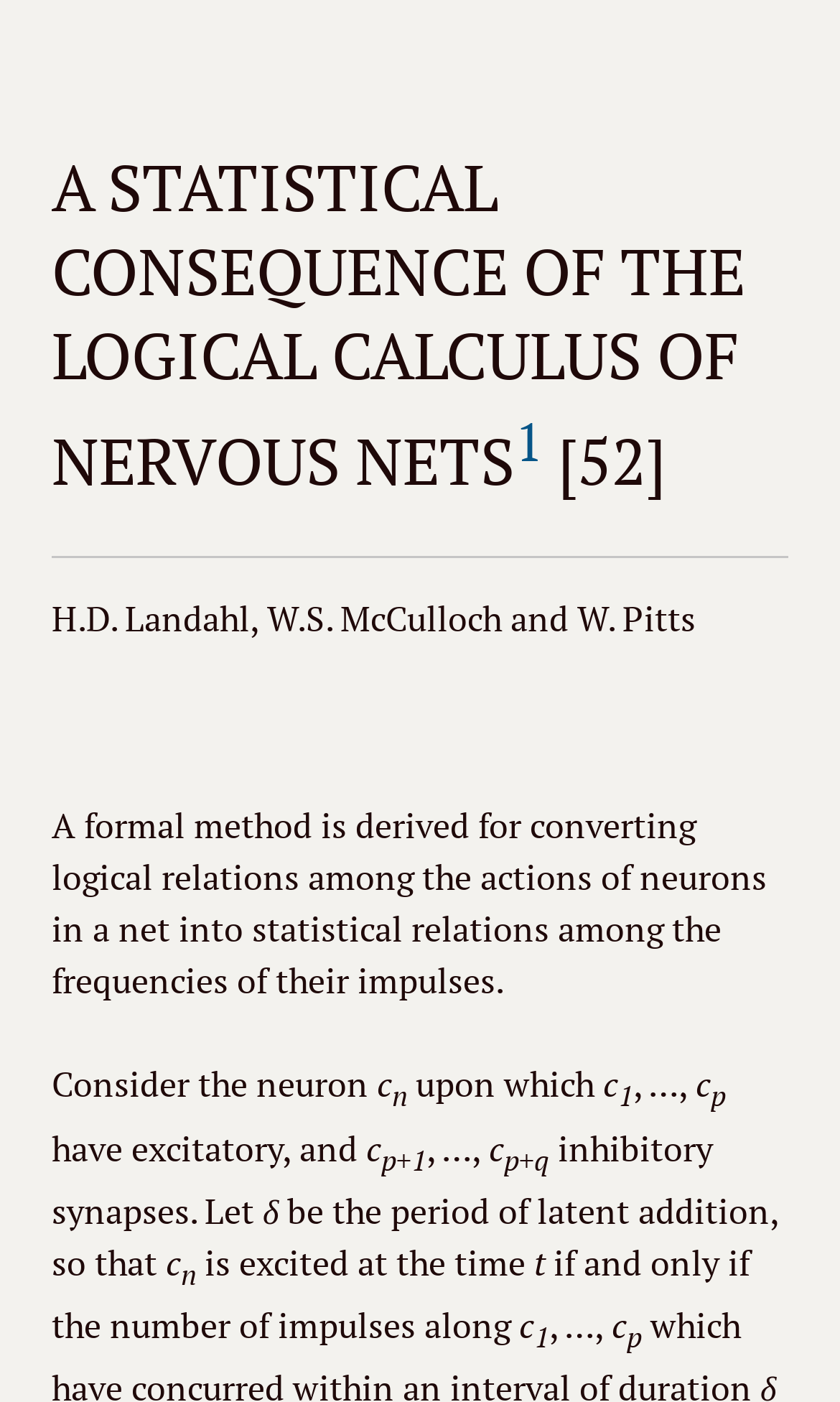What is the main topic of this webpage?
Answer the question with detailed information derived from the image.

Based on the content of the webpage, it appears to be discussing the logical calculus of nervous nets, which is a topic related to neural networks. The text mentions neurons, impulses, and synapses, which are all concepts related to neural networks.